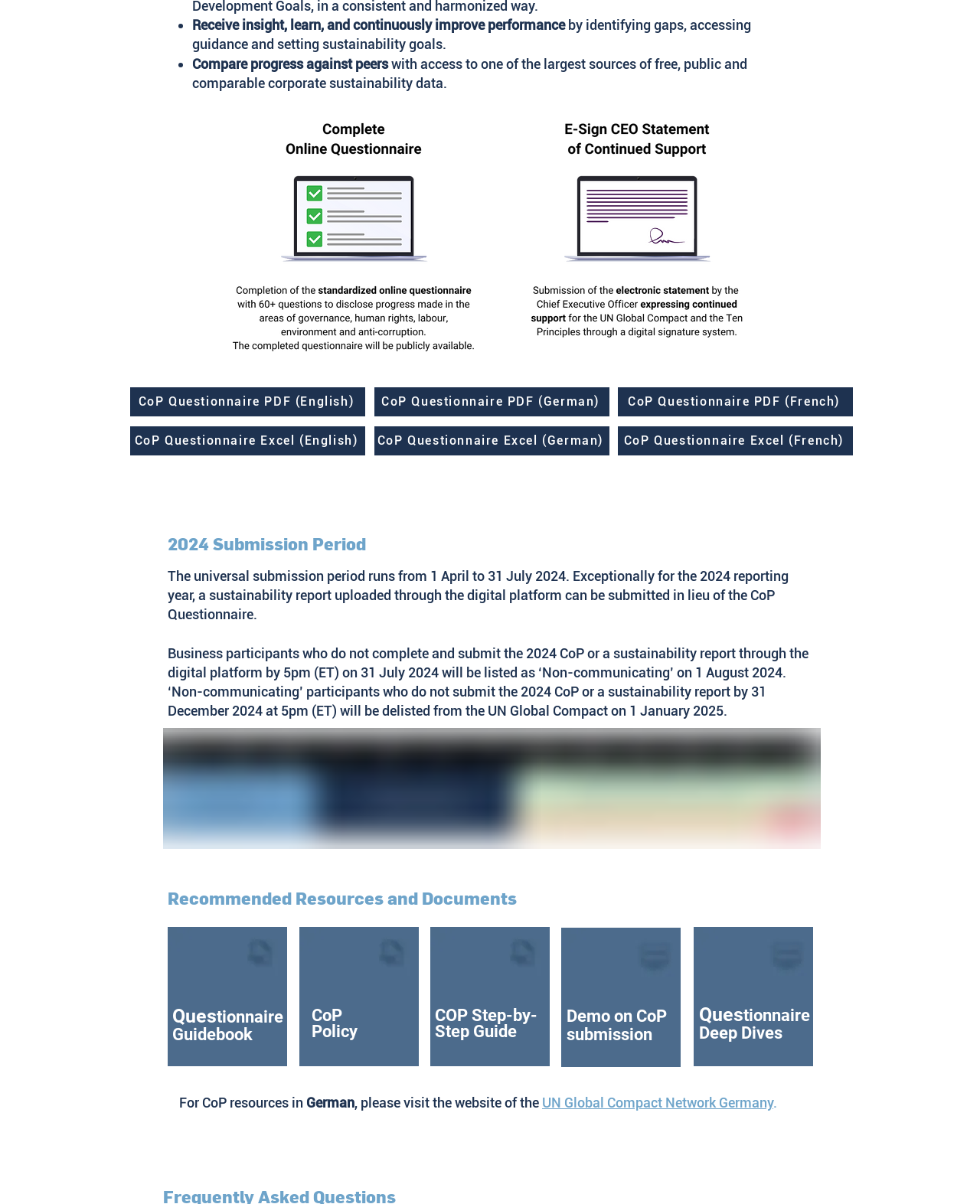Using the element description CoP PolicyDownload, predict the bounding box coordinates for the UI element. Provide the coordinates in (top-left x, top-left y, bottom-right x, bottom-right y) format with values ranging from 0 to 1.

[0.305, 0.77, 0.455, 0.908]